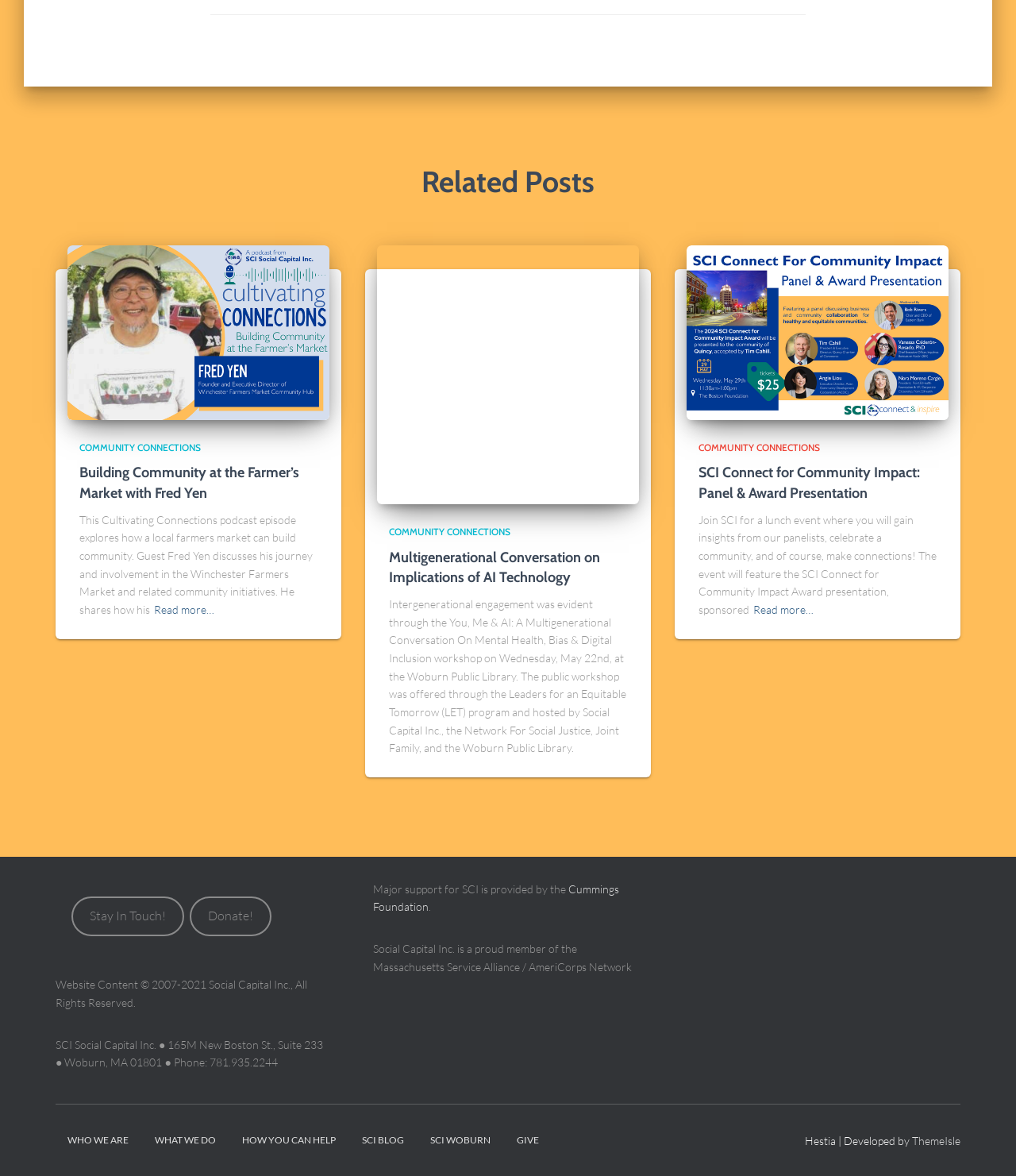Kindly provide the bounding box coordinates of the section you need to click on to fulfill the given instruction: "Learn more about SCI Connect for Community Impact: Panel & Award Presentation".

[0.741, 0.511, 0.801, 0.526]